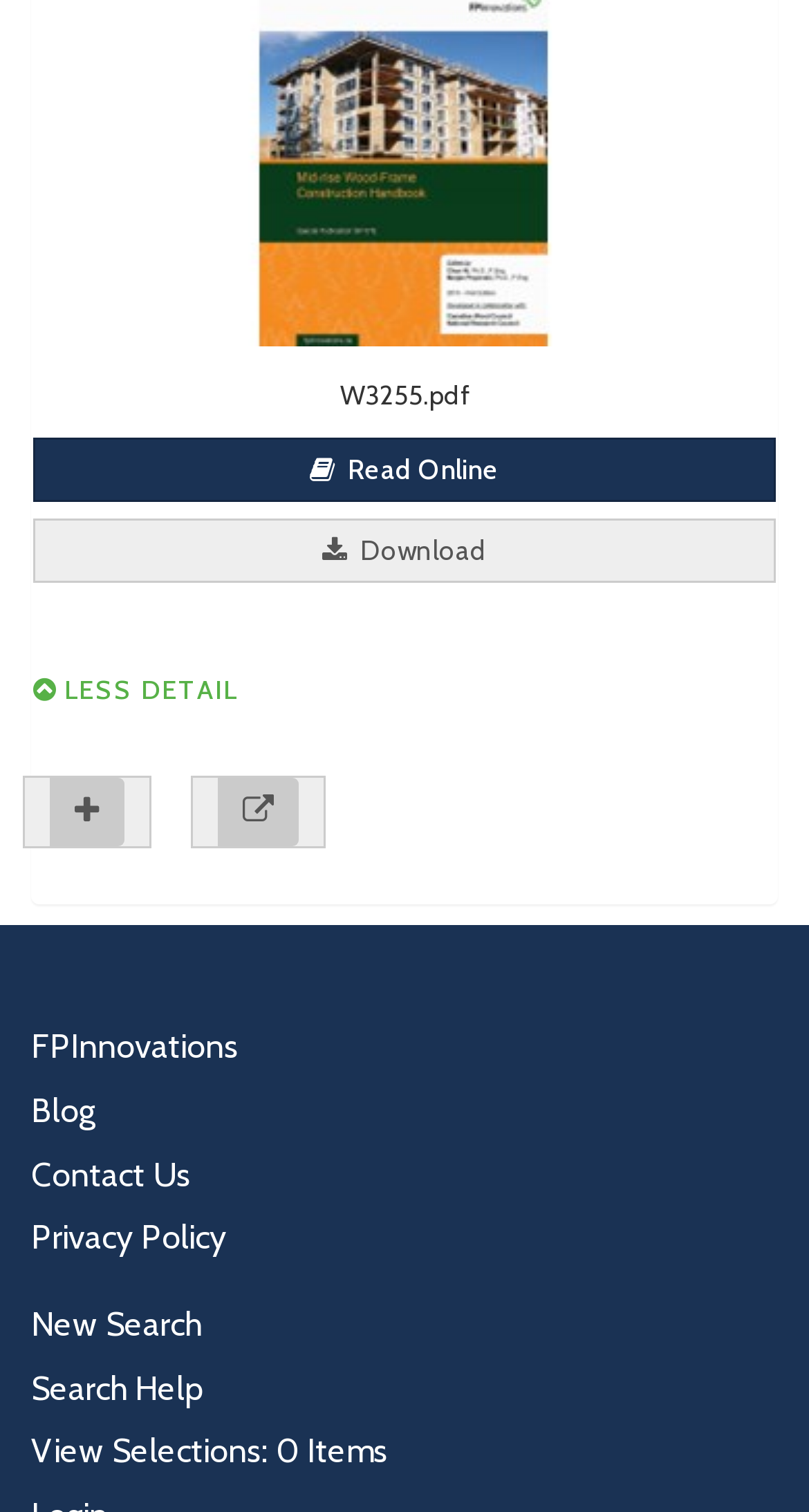Identify the bounding box coordinates for the element that needs to be clicked to fulfill this instruction: "Visit the FPInnovations website". Provide the coordinates in the format of four float numbers between 0 and 1: [left, top, right, bottom].

[0.038, 0.679, 0.295, 0.705]